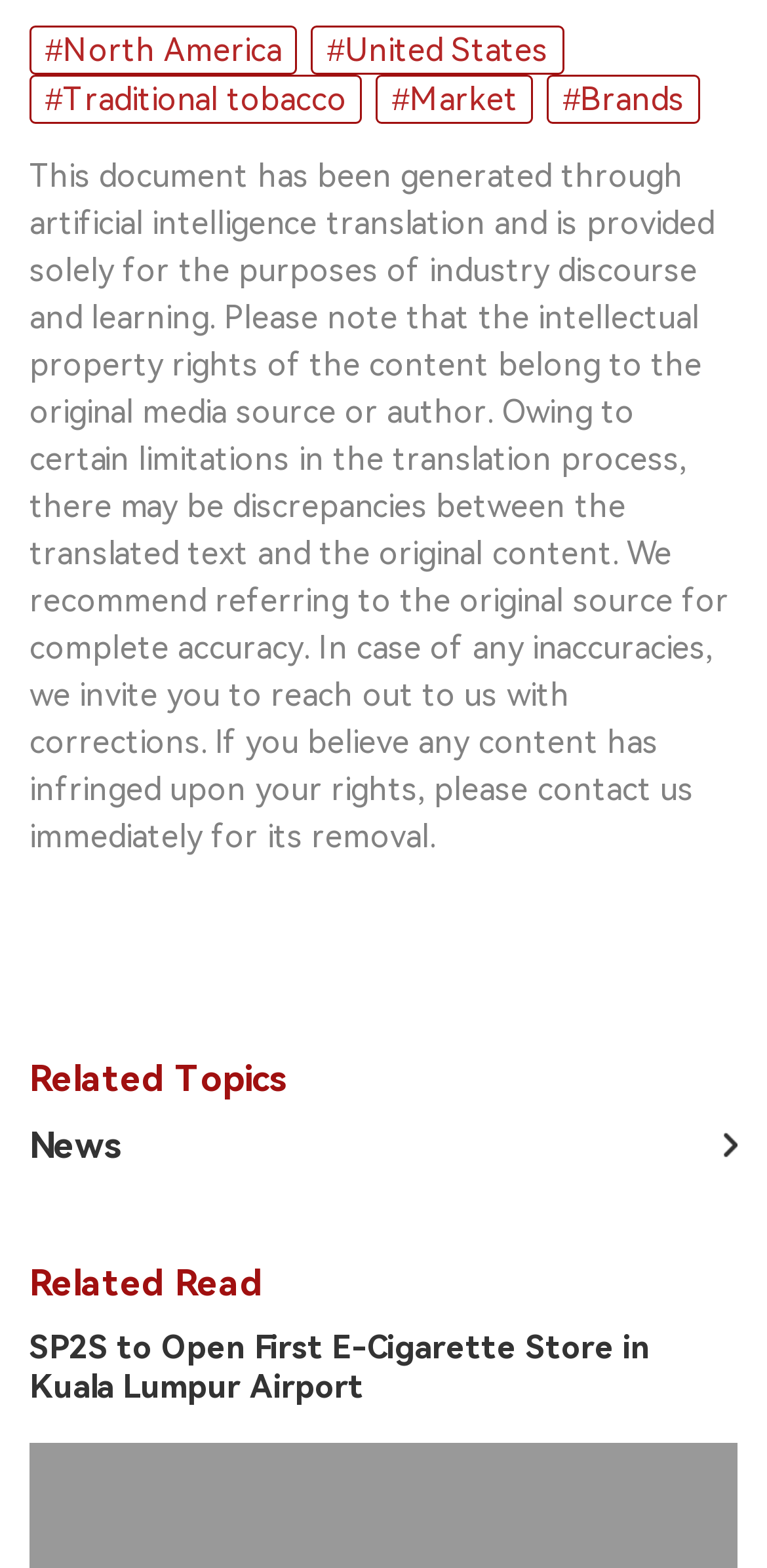What is the warning about the translated text?
Utilize the information in the image to give a detailed answer to the question.

The warning about the translated text is that there may be discrepancies between the translated text and the original content, which is mentioned in the static text at the top of the page, indicating that the translation process may not be perfect.